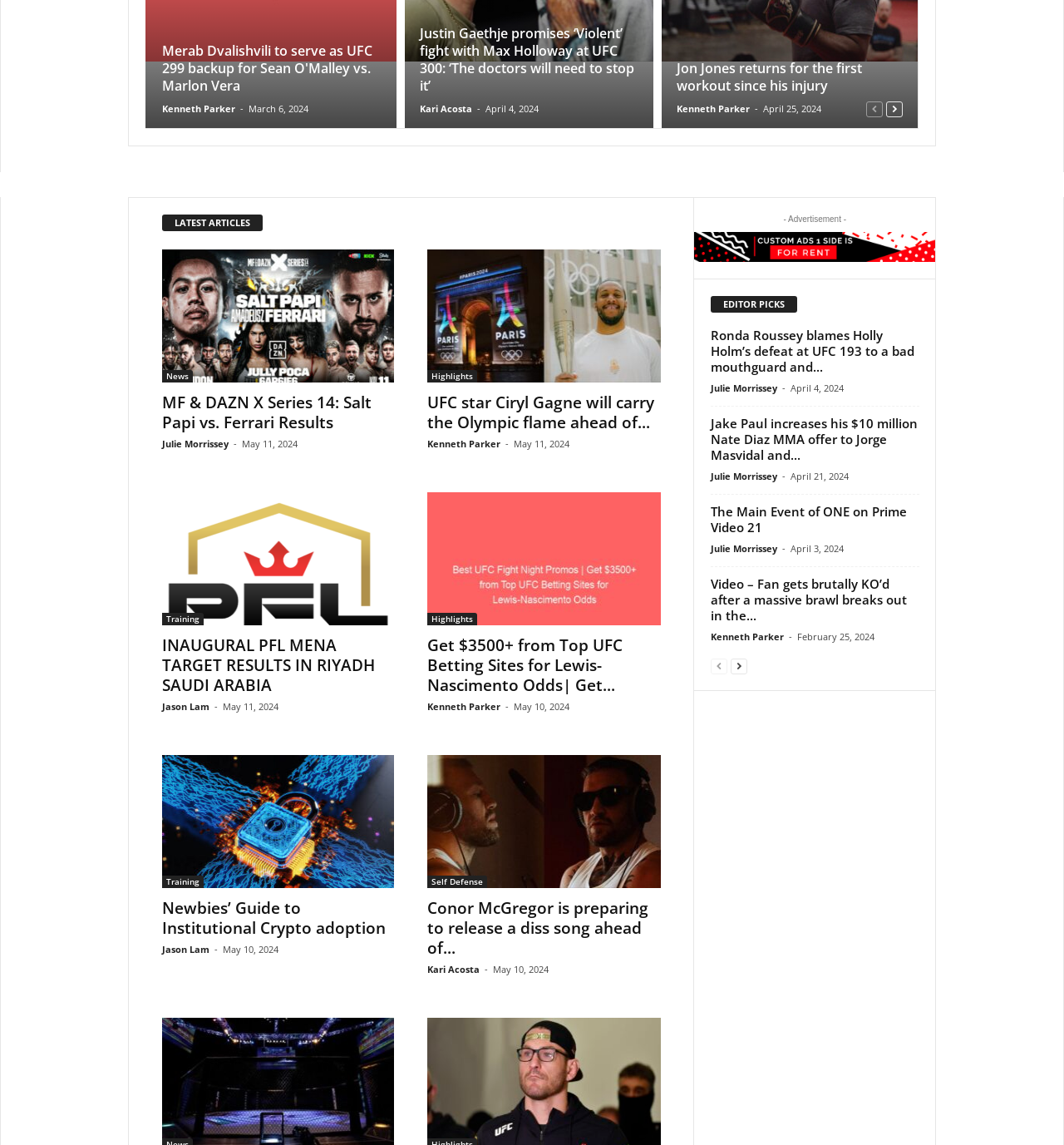Identify the bounding box coordinates for the UI element described as: "Home". The coordinates should be provided as four floats between 0 and 1: [left, top, right, bottom].

None